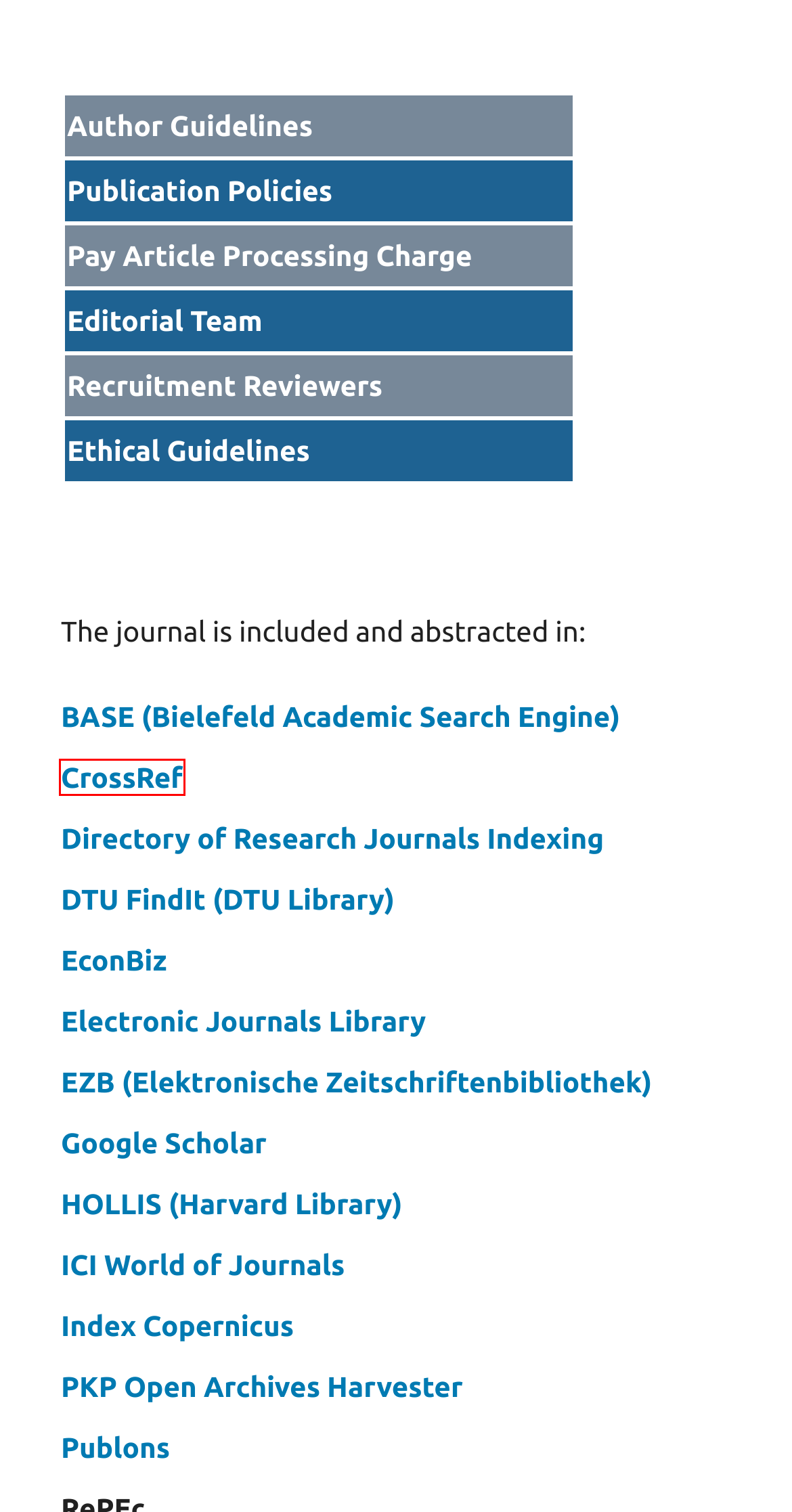Evaluate the webpage screenshot and identify the element within the red bounding box. Select the webpage description that best fits the new webpage after clicking the highlighted element. Here are the candidates:
A. ICI Journals Master List
B. Ethical Guidelines
							| Asian Journal of Finance & Accounting
C. You are Crossref - Crossref
D. Public Knowledge Project
E. Pay Article Processing Charge
							| Asian Journal of Finance & Accounting
F. Author Guidelines
							| Asian Journal of Finance & Accounting
G. Query: issn:1946052x - DTU Findit
H. Search Results - Asian Journal of Finance & Accounting - EconBiz

C